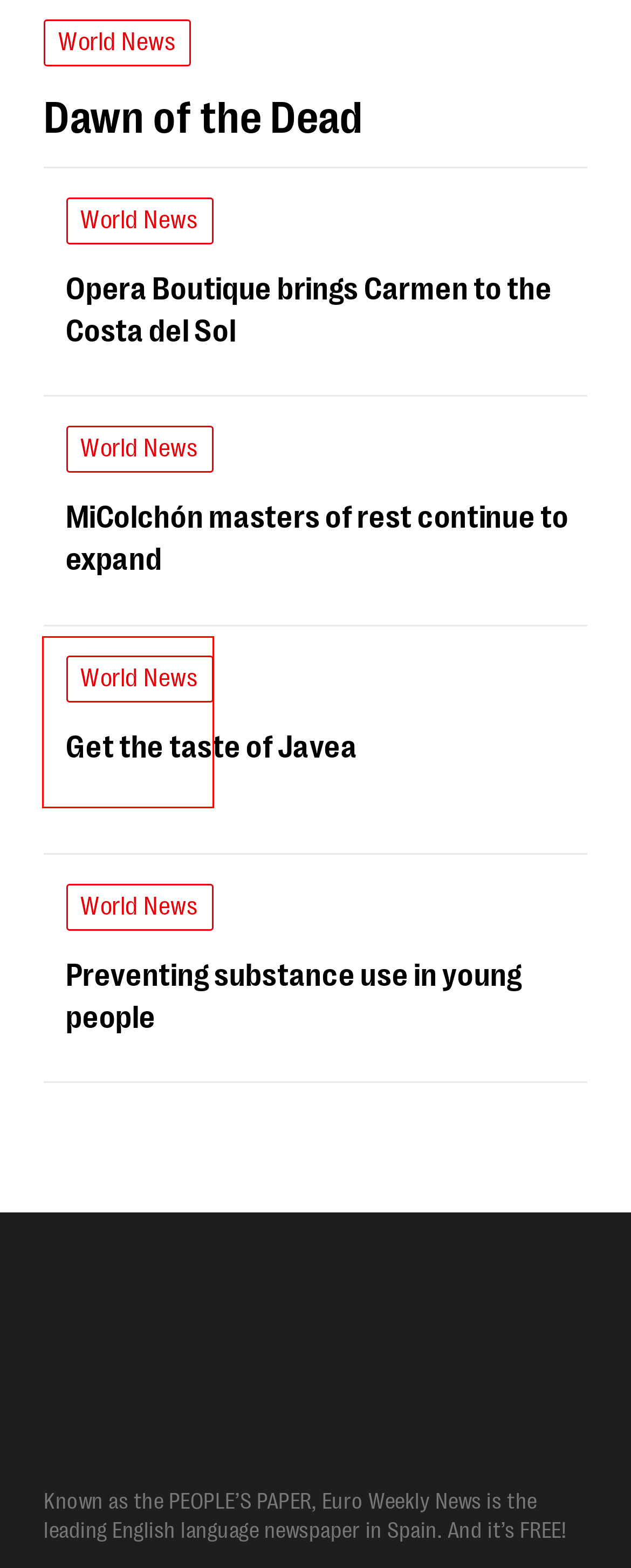Examine the screenshot of the webpage, which has a red bounding box around a UI element. Select the webpage description that best fits the new webpage after the element inside the red bounding box is clicked. Here are the choices:
A. Dawn of the Dead « Euro Weekly News
B. MiColchón masters of rest continue to expand « Euro Weekly News
C. Category: Mallorca « Euro Weekly News
D. Opera Boutique brings Carmen to the Costa del Sol « Euro Weekly News
E. Author: Cathy Elelman « Euro Weekly News
F. Preventing substance use in young people « Euro Weekly News
G. Get the taste of Javea « Euro Weekly News
H. Category: World News « Euro Weekly News

G